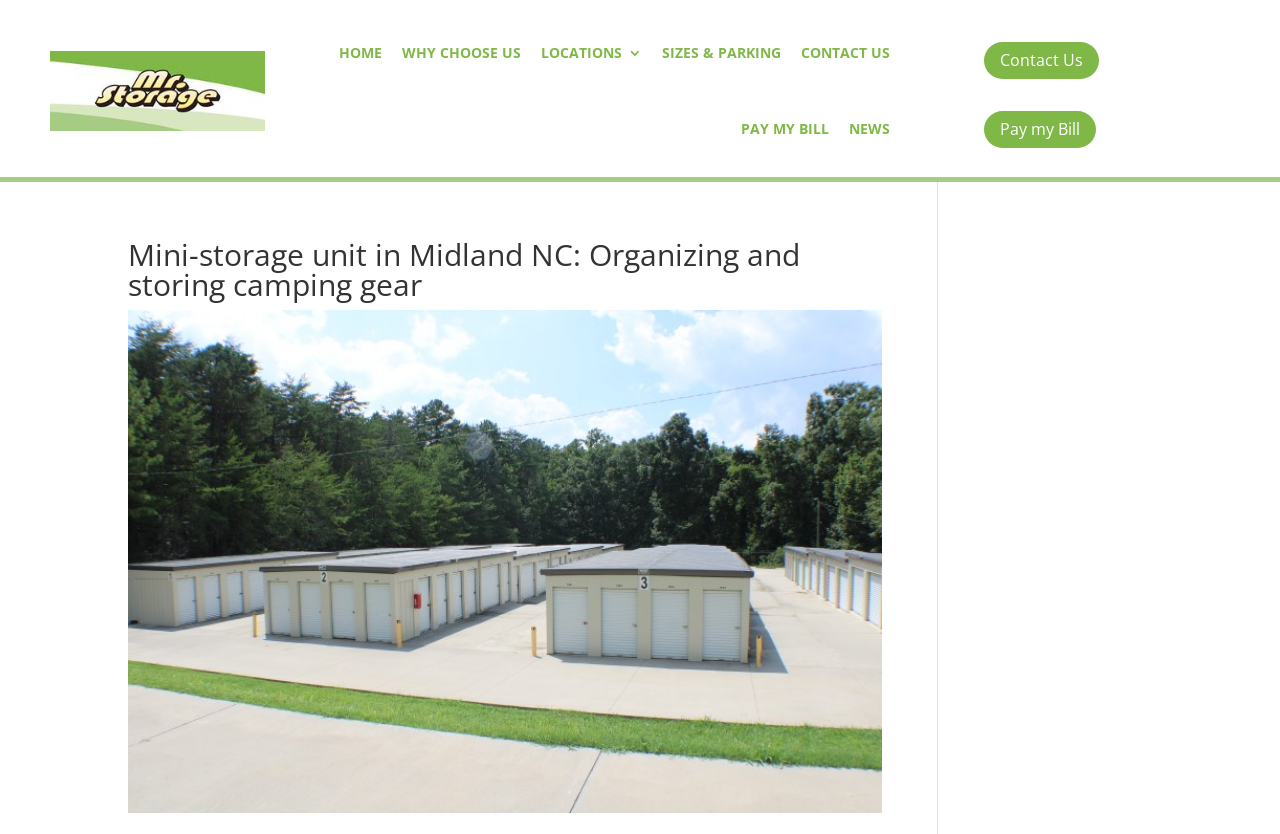Extract the top-level heading from the webpage and provide its text.

Mini-storage unit in Midland NC: Organizing and storing camping gear